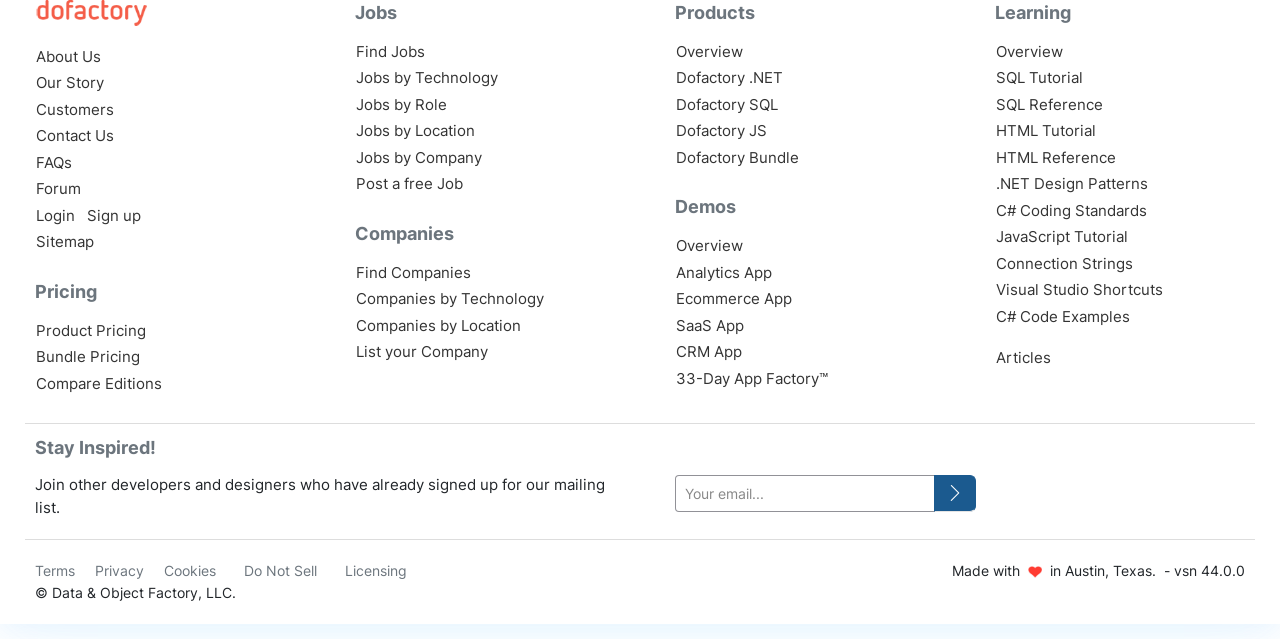What is the purpose of the textbox?
Offer a detailed and full explanation in response to the question.

The textbox with the label 'your-email' is likely used for users to enter their email address, possibly to sign up for a mailing list or newsletter, as indicated by the nearby text 'Join other developers and designers who have already signed up for our mailing list.'